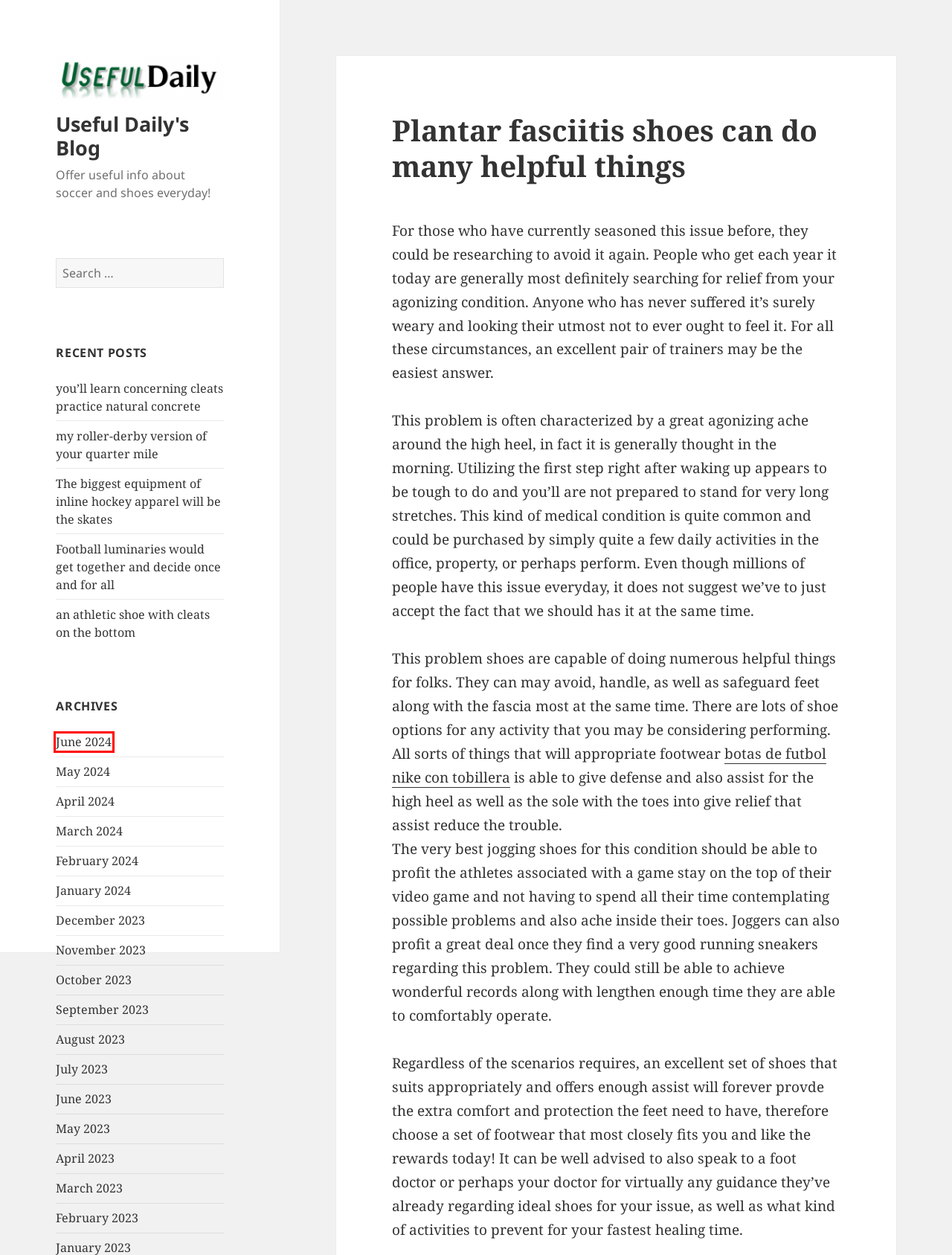You have been given a screenshot of a webpage with a red bounding box around a UI element. Select the most appropriate webpage description for the new webpage that appears after clicking the element within the red bounding box. The choices are:
A. November 2023 – Useful Daily's Blog
B. June 2023 – Useful Daily's Blog
C. March 2024 – Useful Daily's Blog
D. The biggest equipment of inline hockey apparel will be the skates – Useful Daily's Blog
E. July 2023 – Useful Daily's Blog
F. May 2023 – Useful Daily's Blog
G. Nike botas de futbol,botas nike mercurial - Botas de futbol
H. June 2024 – Useful Daily's Blog

H